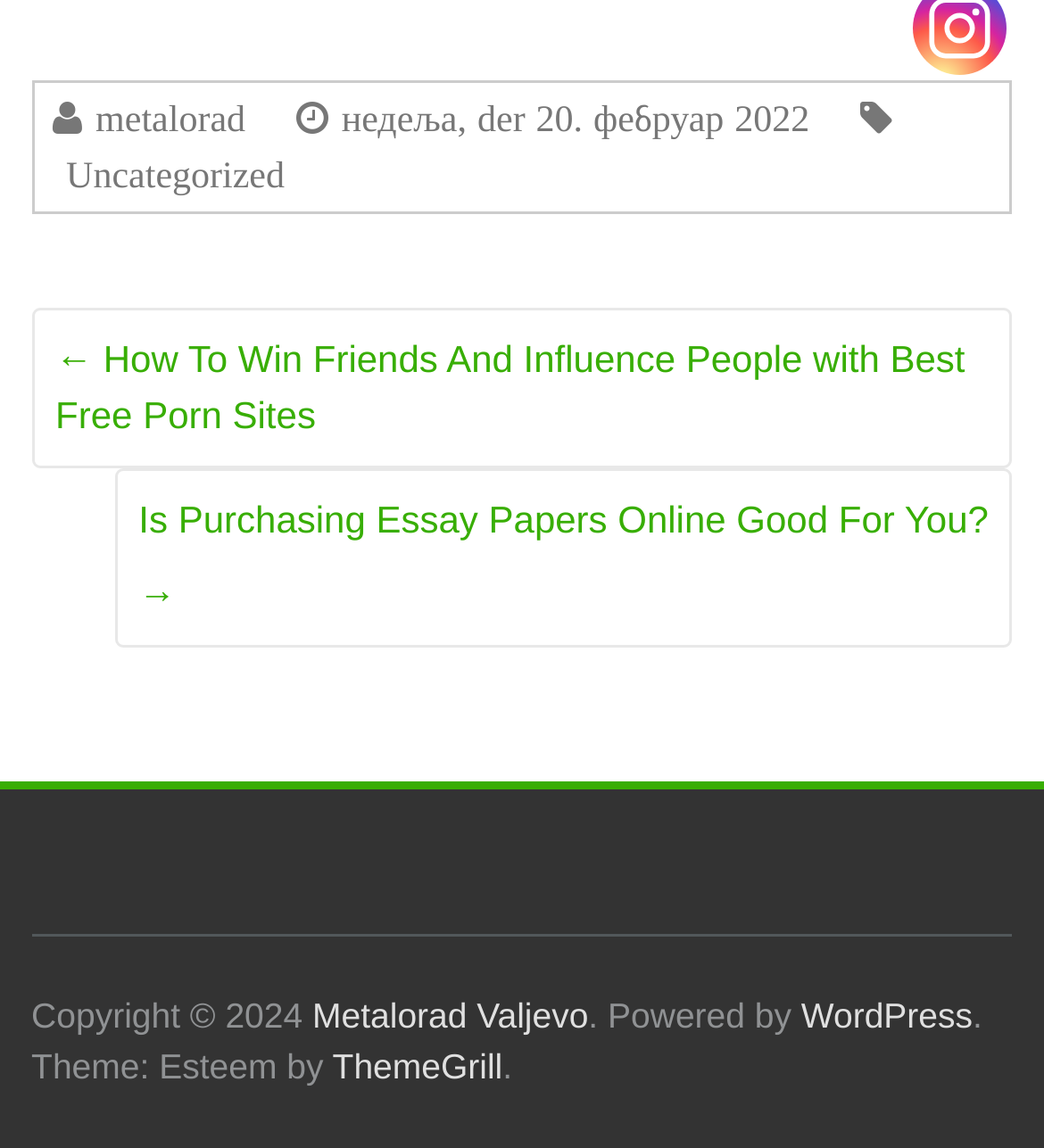Determine the bounding box coordinates of the clickable element to complete this instruction: "view uncategorized posts". Provide the coordinates in the format of four float numbers between 0 and 1, [left, top, right, bottom].

[0.051, 0.134, 0.273, 0.167]